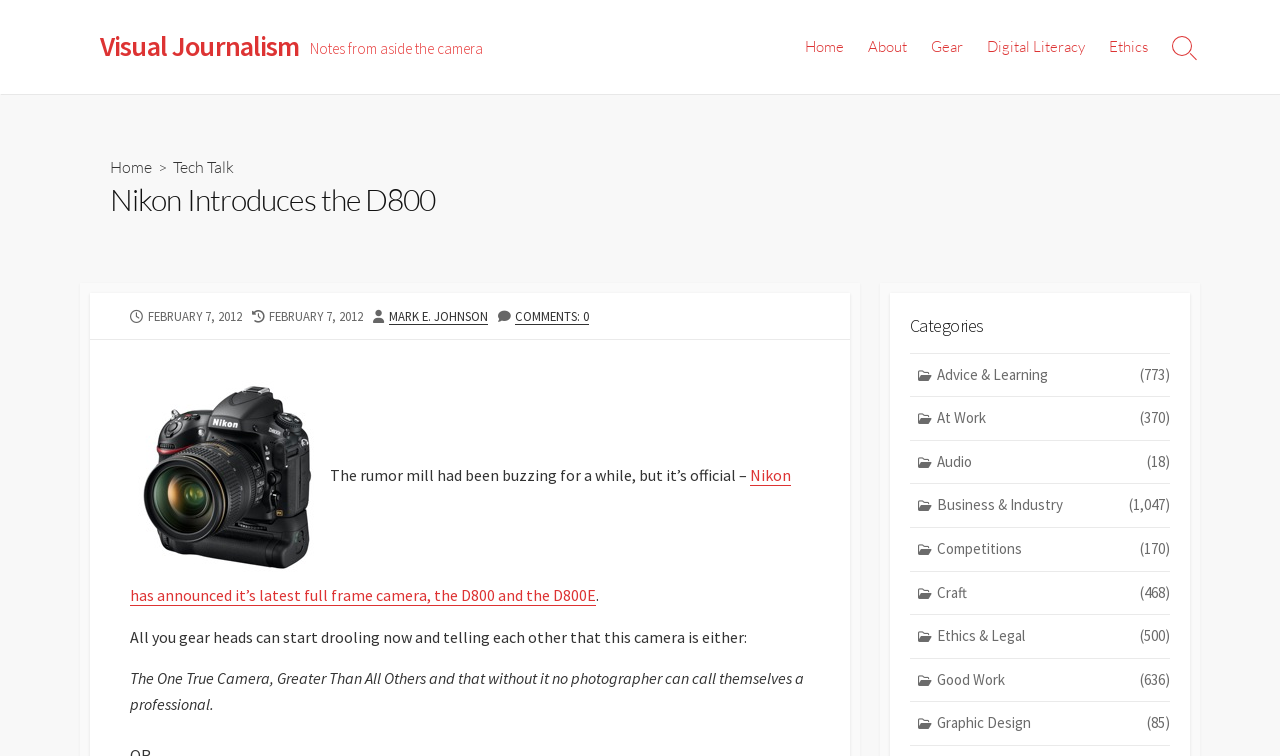How many categories are listed?
Please answer using one word or phrase, based on the screenshot.

9